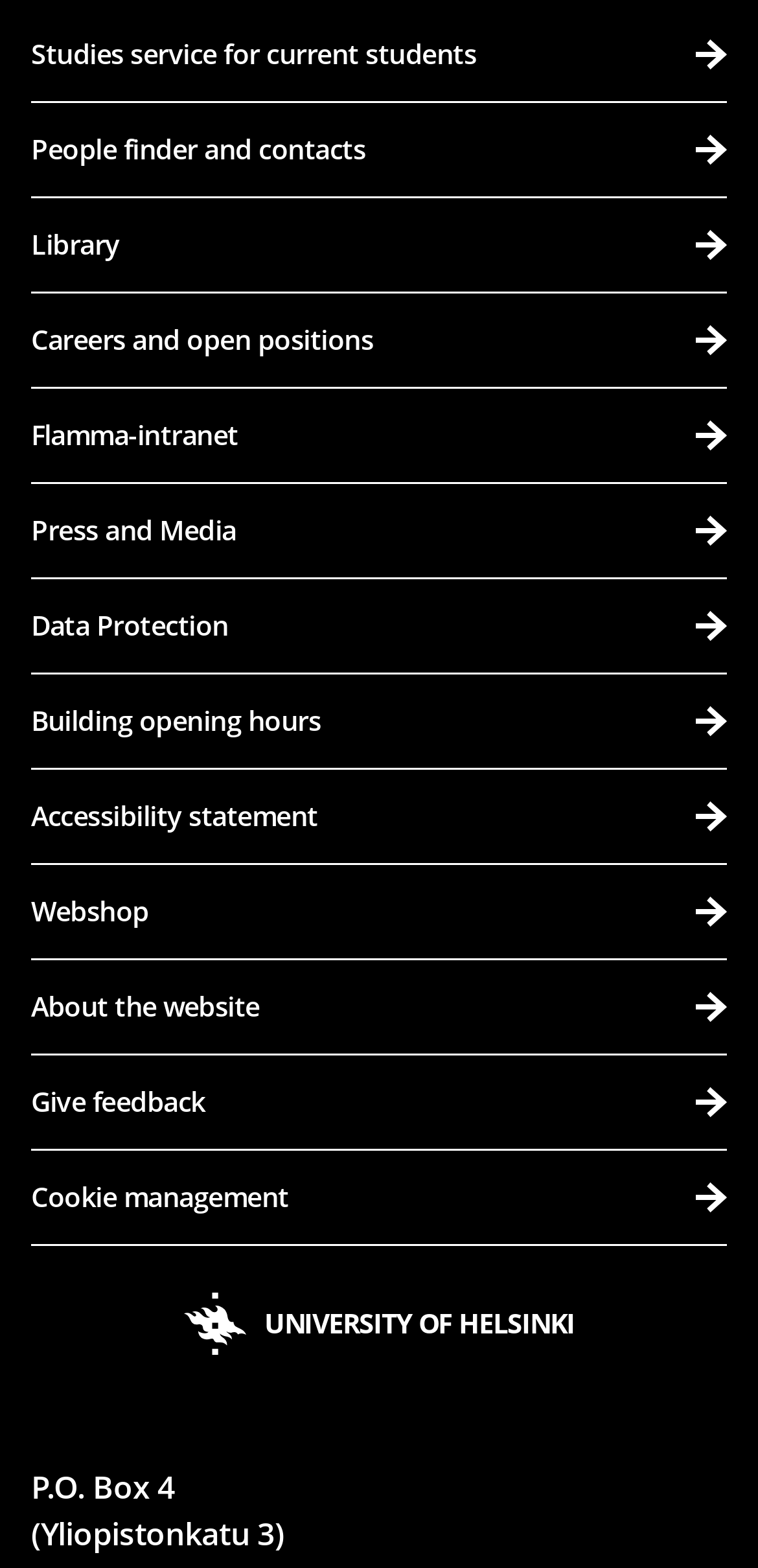How many links are available in the main section?
Please answer the question as detailed as possible based on the image.

The main section of the webpage contains a list of links, starting from 'Studies service for current students' and ending at 'Cookie management'. By counting these links, we can find that there are 17 links in total.